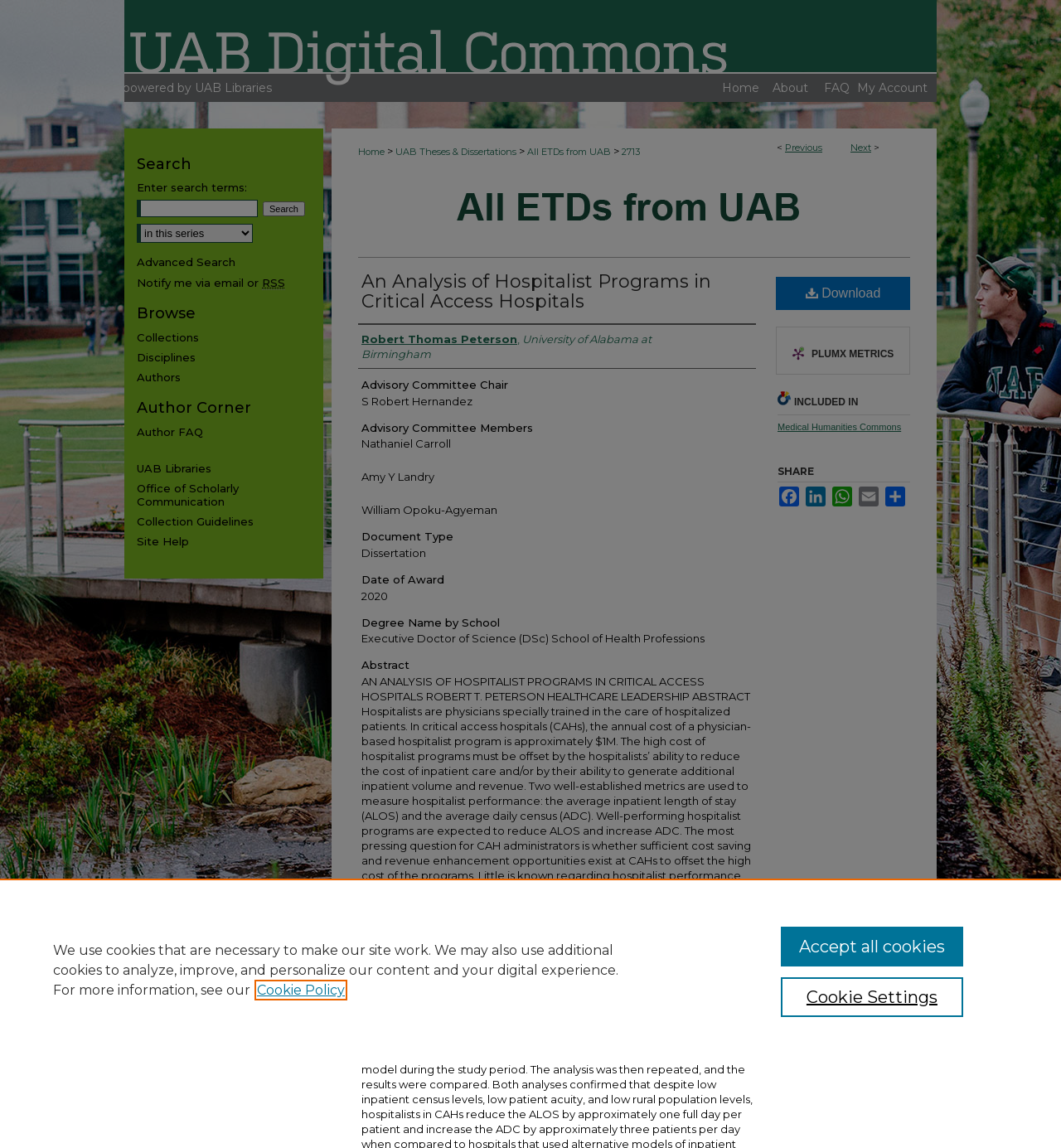Please locate the bounding box coordinates of the element that should be clicked to achieve the given instruction: "Download the document".

[0.731, 0.241, 0.858, 0.27]